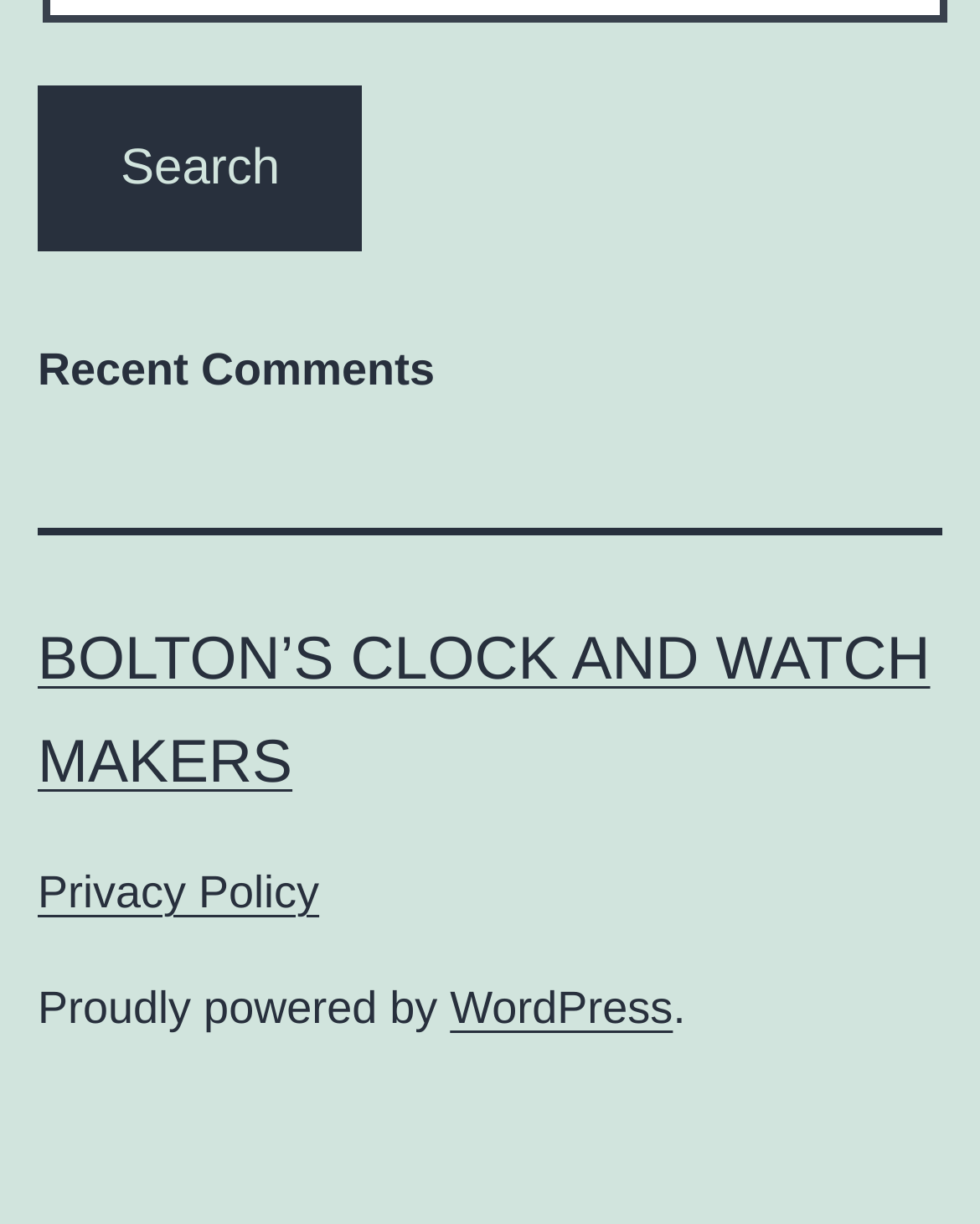Please find the bounding box for the UI component described as follows: "Bolton’s Clock and Watch Makers".

[0.038, 0.512, 0.949, 0.651]